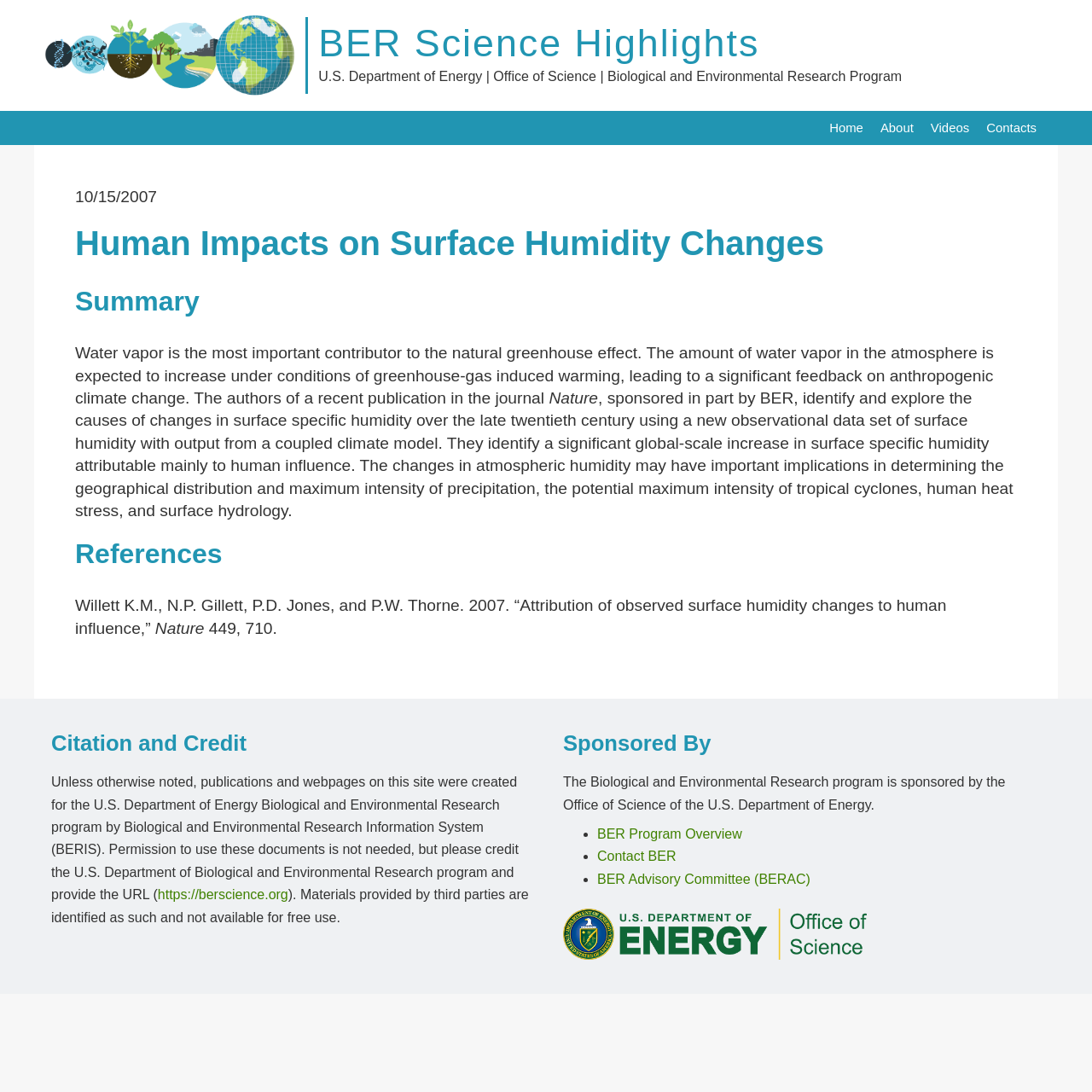Can you specify the bounding box coordinates of the area that needs to be clicked to fulfill the following instruction: "Click the U.S. Department of Energy logo"?

[0.516, 0.868, 0.794, 0.881]